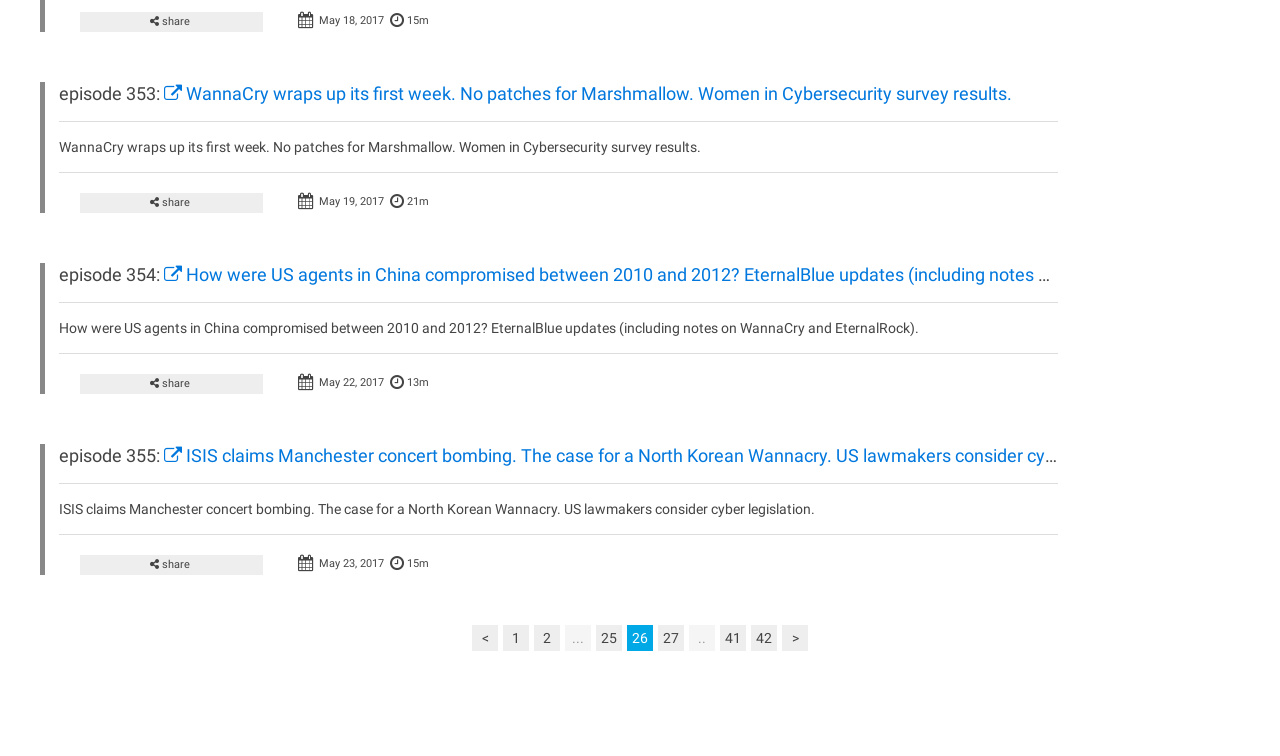Please provide a short answer using a single word or phrase for the question:
What is the purpose of the pagination links?

Navigating episodes